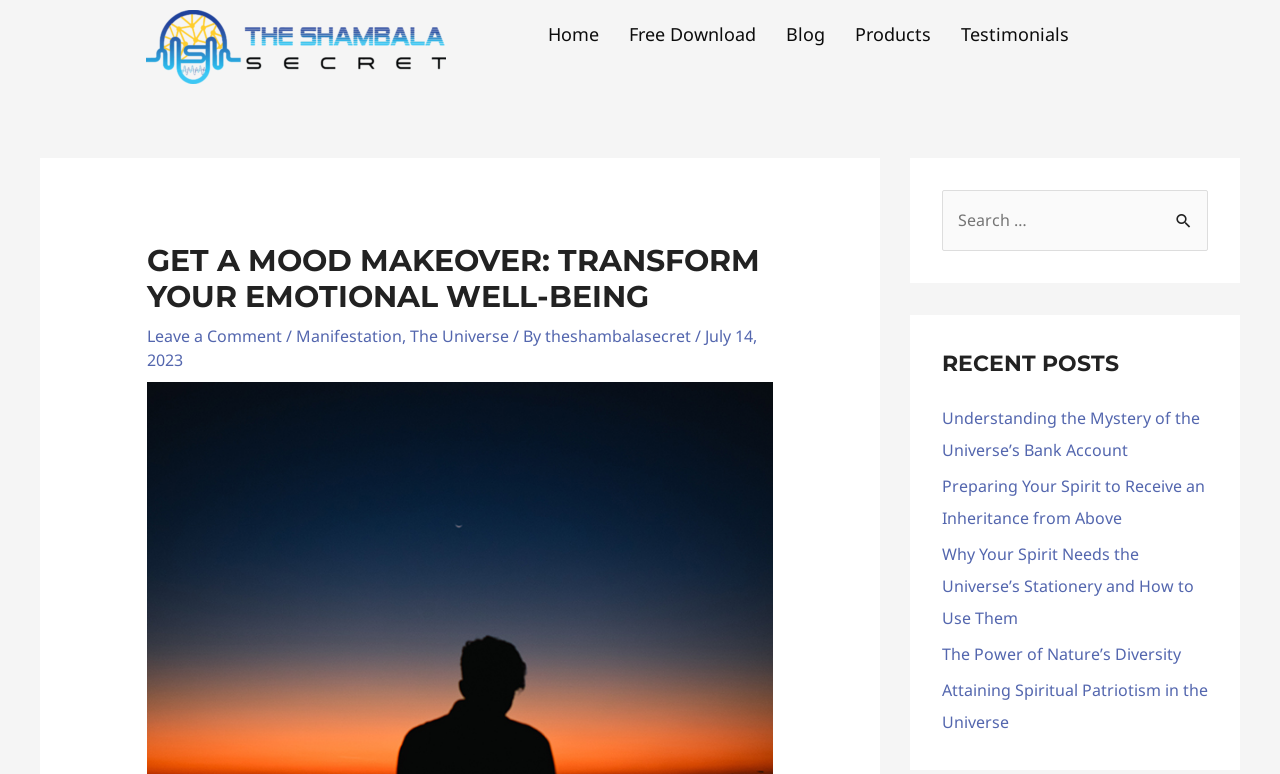Determine the bounding box coordinates for the clickable element to execute this instruction: "Read the 'Understanding the Mystery of the Universe’s Bank Account' post". Provide the coordinates as four float numbers between 0 and 1, i.e., [left, top, right, bottom].

[0.736, 0.526, 0.938, 0.596]